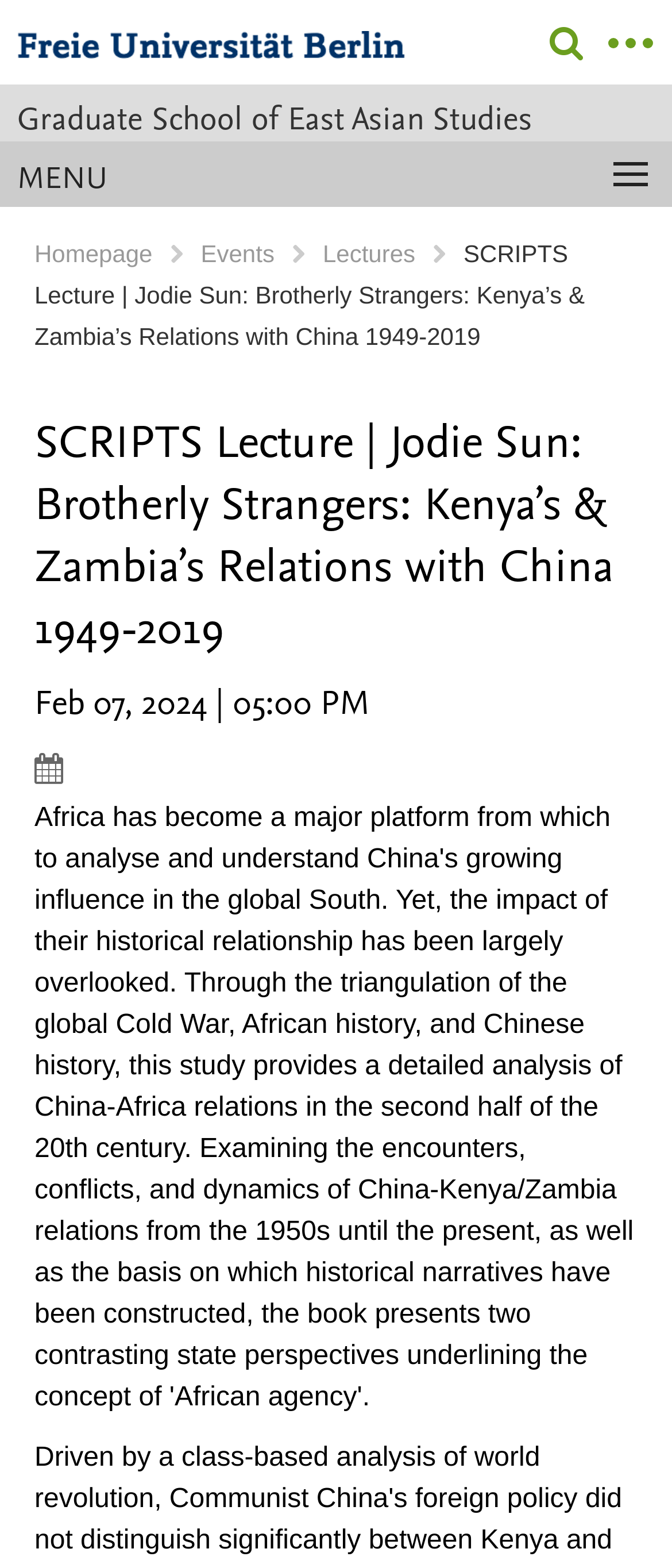Determine the main heading text of the webpage.

SCRIPTS Lecture | Jodie Sun: Brotherly Strangers: Kenya’s & Zambia’s Relations with China 1949-2019